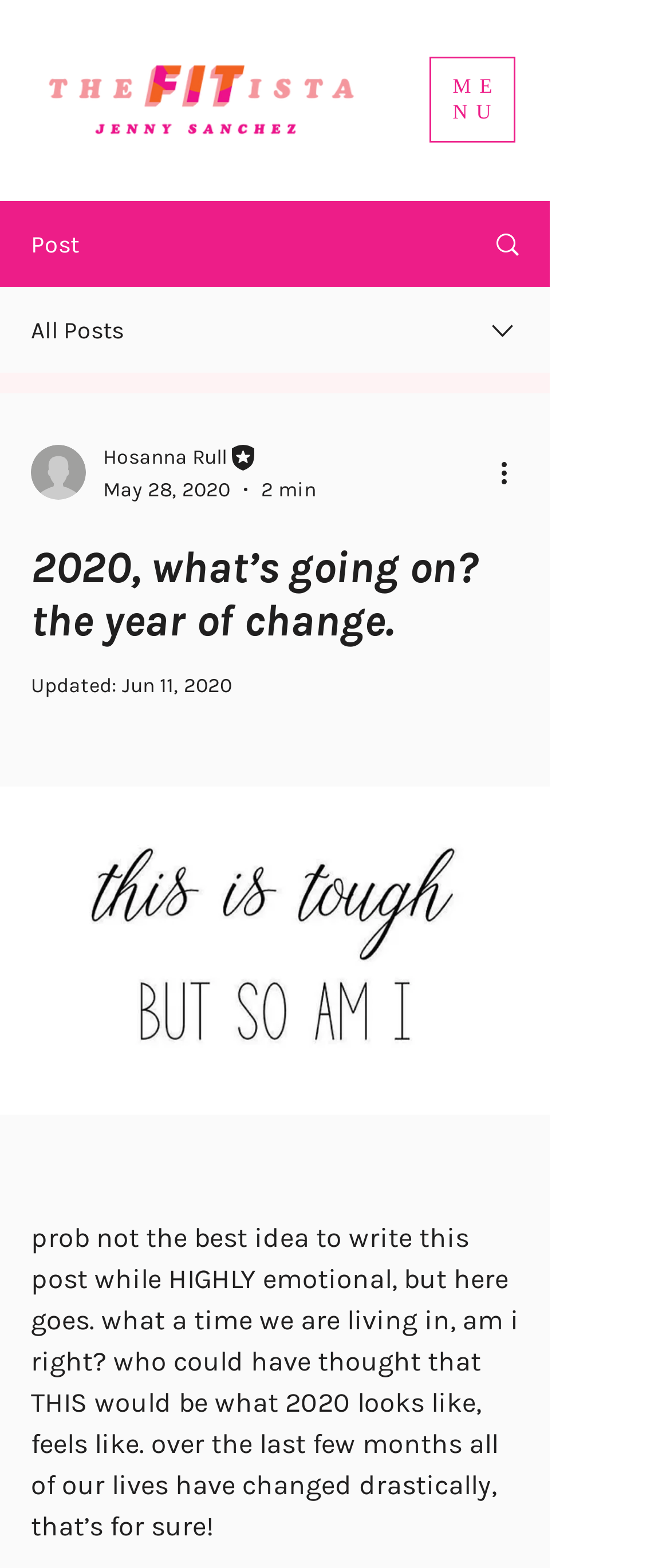Please provide a detailed answer to the question below based on the screenshot: 
Who is the author of the blog?

The author of the blog is Jenny Sanchez, which can be inferred from the generic element 'theFITista Jenny Sanchez' at the top of the webpage.